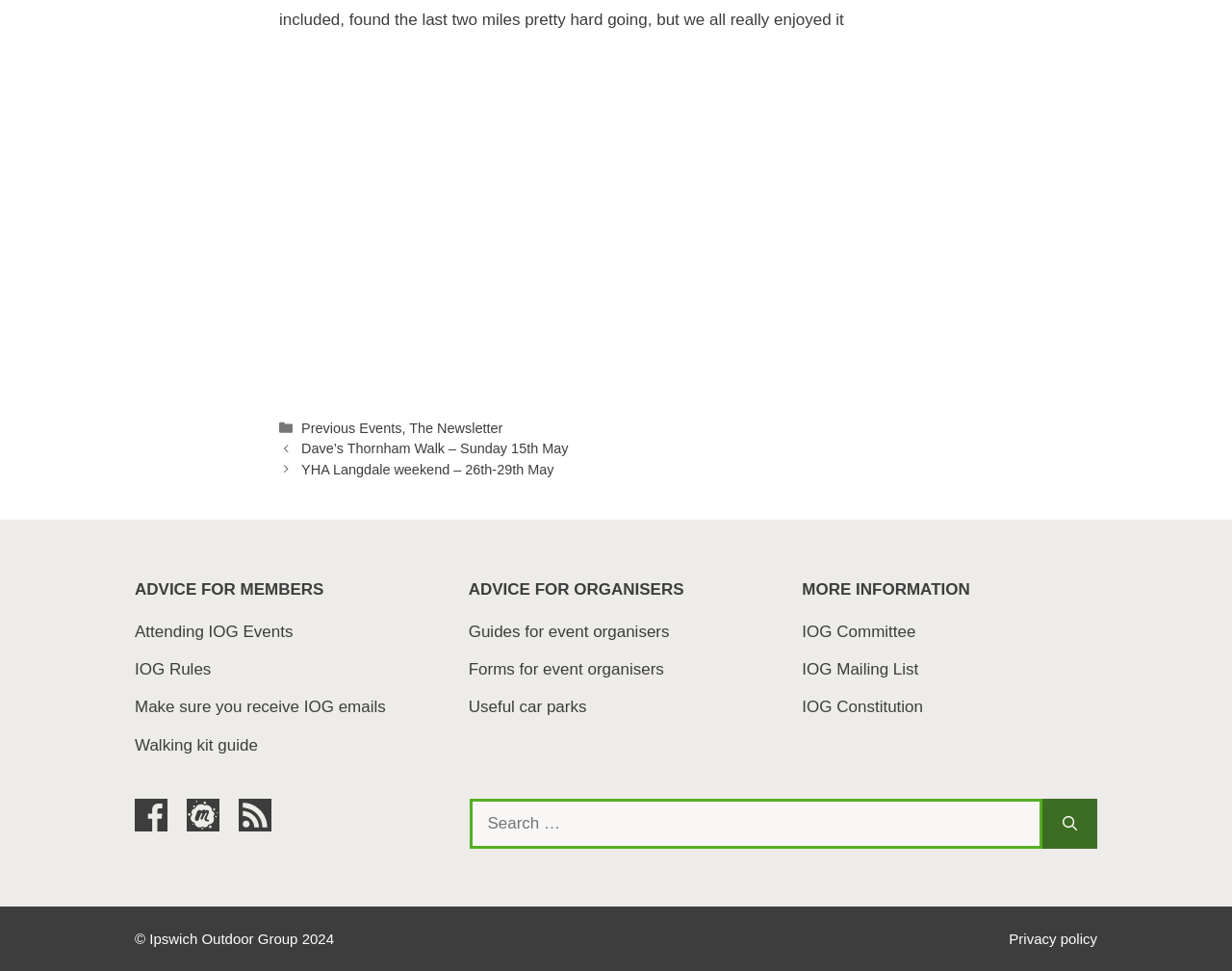What social media platforms does the Ipswich Outdoor Group have a presence on?
Provide a detailed and extensive answer to the question.

The website's footer section displays links to the Ipswich Outdoor Group's presence on Facebook and Meetup, which suggests that the organization has a social media presence on these platforms.